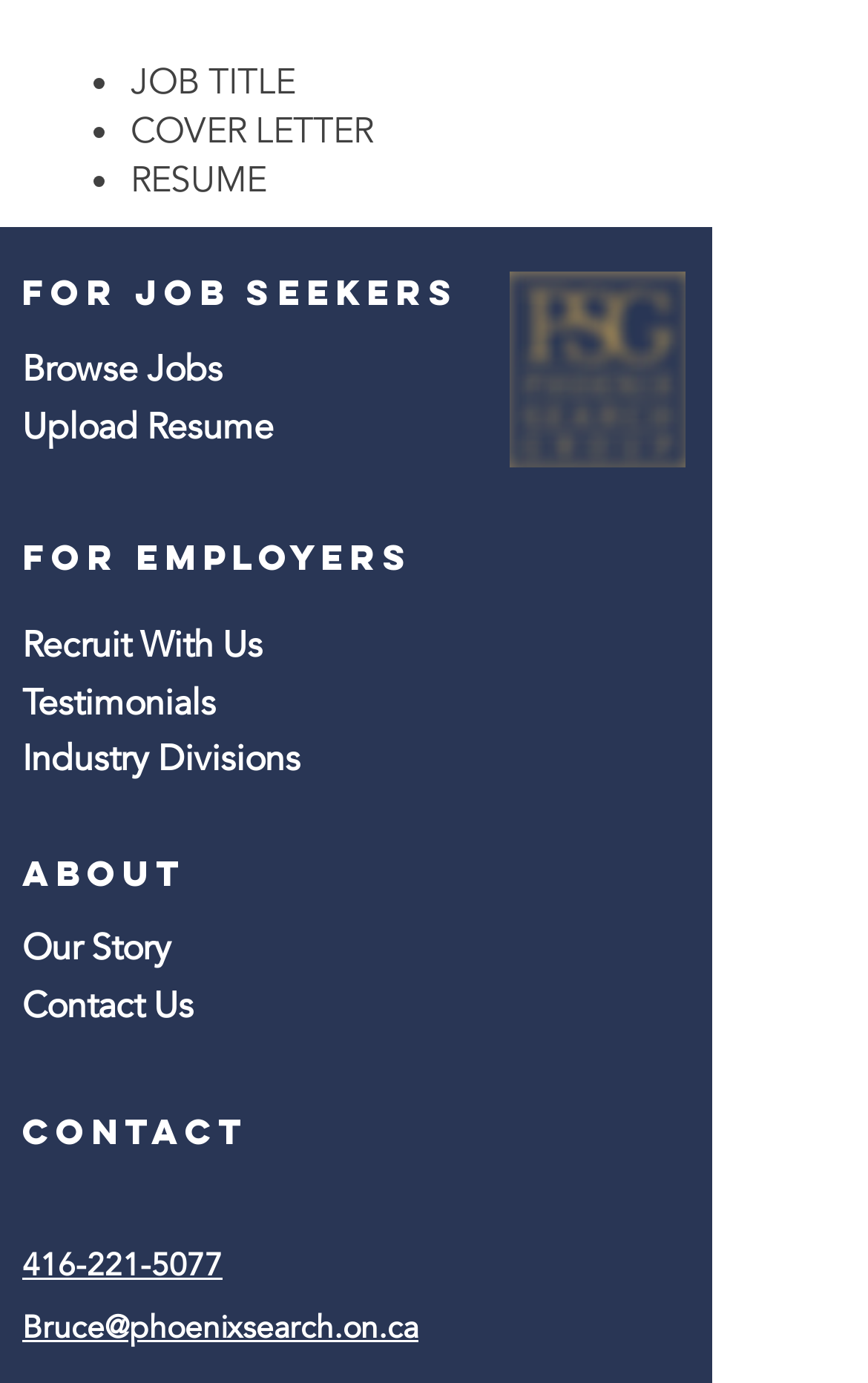How many buttons are there for navigation?
Using the image, provide a concise answer in one word or a short phrase.

3